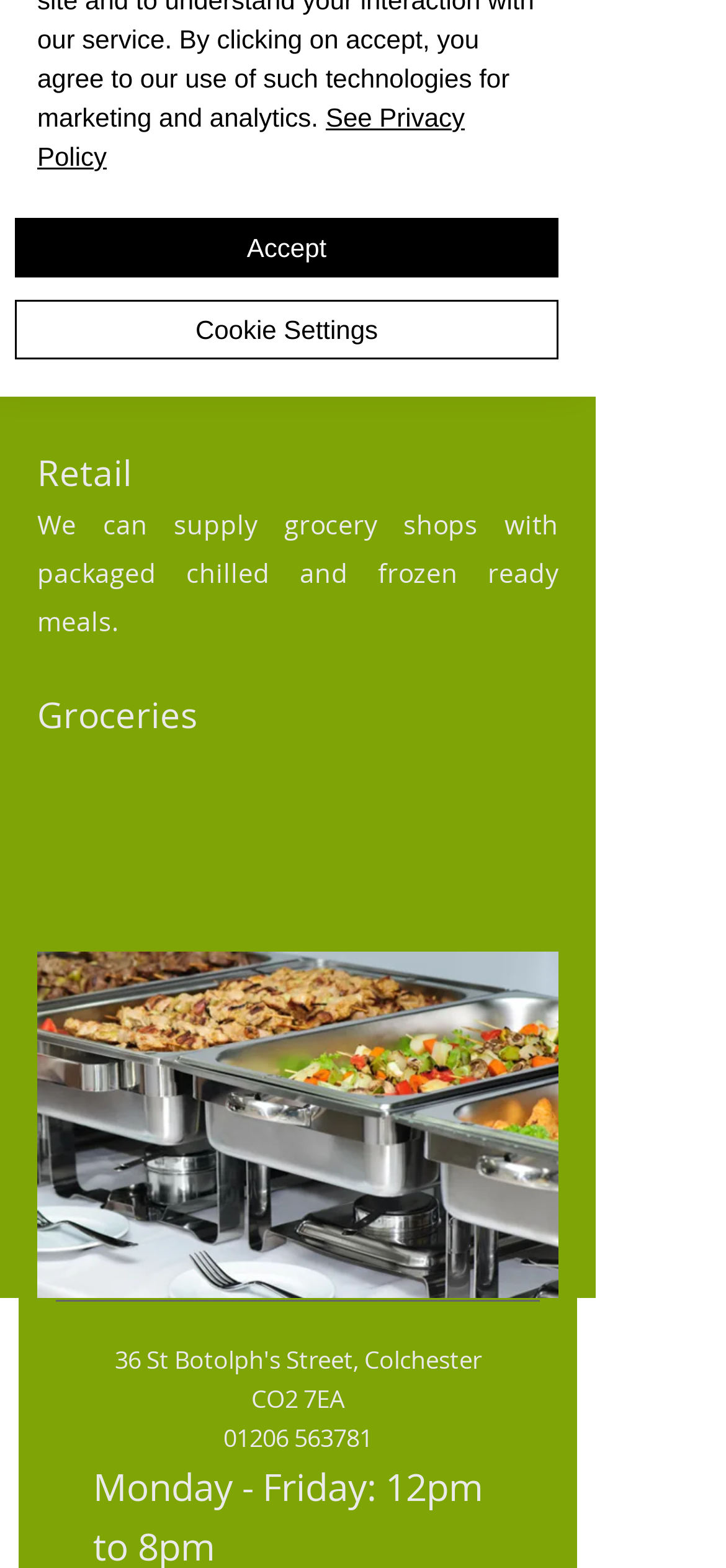Identify the bounding box for the described UI element. Provide the coordinates in (top-left x, top-left y, bottom-right x, bottom-right y) format with values ranging from 0 to 1: Retail

[0.051, 0.286, 0.182, 0.317]